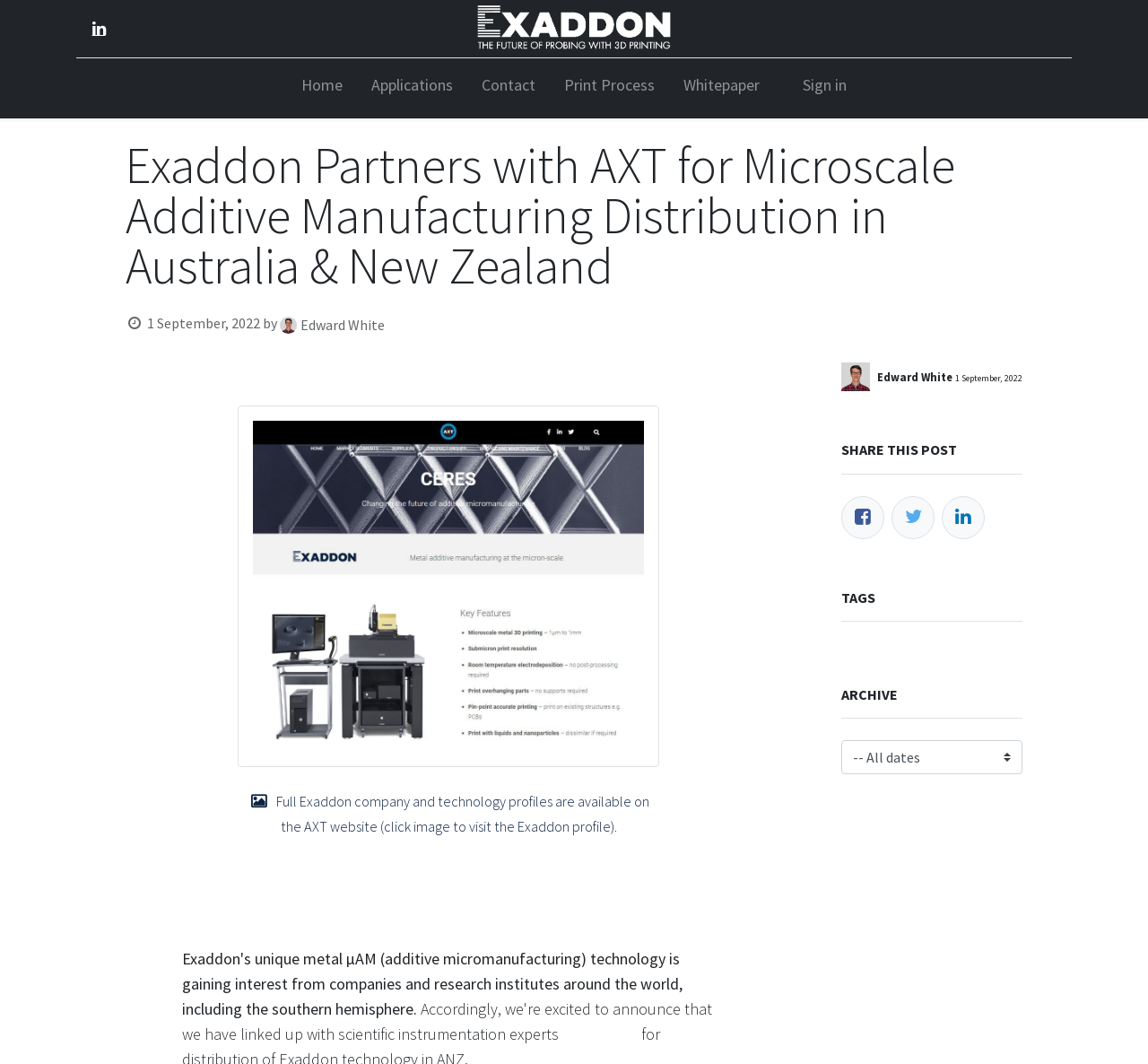Give a detailed account of the webpage.

The webpage appears to be a news article or press release from Exaddon AG, a company that specializes in additive micromanufacturing technology. At the top left of the page, there is a logo of Exaddon 3D Printed Probes, which is an image. Next to the logo, there is a horizontal separator line. 

Below the separator line, there is a menu bar with five menu items: Home, Applications, Contact, Print Process, and Whitepaper. To the right of the menu bar, there is a "Sign in" link. 

The main content of the page is a news article with the title "Exaddon Partners with AXT for Microscale Additive Manufacturing Distribution in Australia & New Zealand". The title is followed by the date "1 September, 2022" and the author's name "Edward White". 

Below the title, there is an image related to the news article. The article itself is divided into several paragraphs, discussing Exaddon's partnership with AXT for distribution of their additive micromanufacturing technology in Australia and New Zealand. 

On the right side of the page, there is a link to Exaddon's CERES technology profile on the AXT website, accompanied by an image. Below this link, there is a figure with a caption that provides more information about Exaddon's company and technology profiles on the AXT website. 

The article continues with more paragraphs discussing the interest in Exaddon's unique metal µAM (additive micromanufacturing) technology from companies and research institutes around the world. 

At the bottom of the page, there are several sections, including "SHARE THIS POST" with links to share the article on Facebook, Twitter, and LinkedIn, "TAGS", "ARCHIVE", and a combobox.